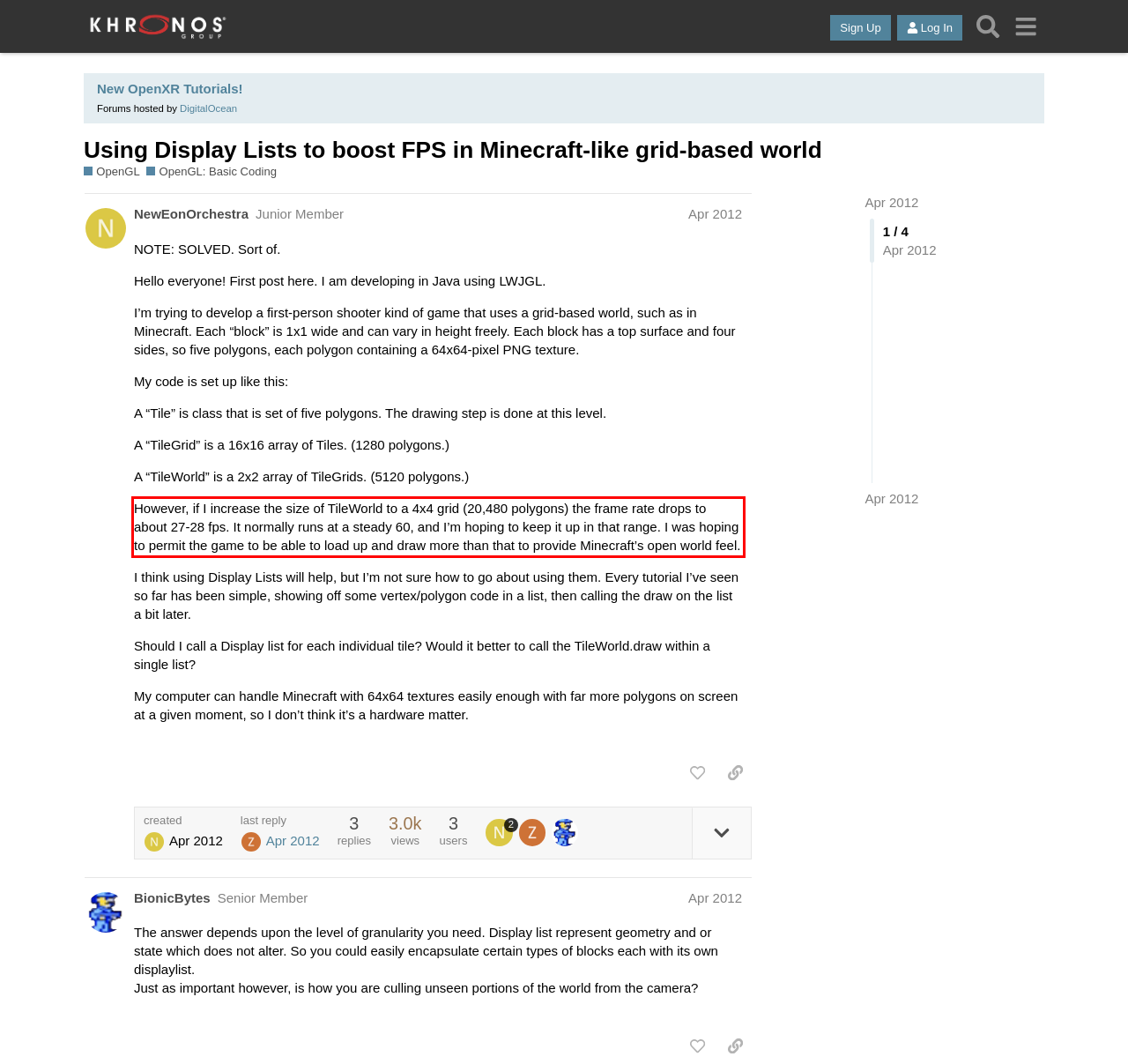You are given a screenshot of a webpage with a UI element highlighted by a red bounding box. Please perform OCR on the text content within this red bounding box.

However, if I increase the size of TileWorld to a 4x4 grid (20,480 polygons) the frame rate drops to about 27-28 fps. It normally runs at a steady 60, and I’m hoping to keep it up in that range. I was hoping to permit the game to be able to load up and draw more than that to provide Minecraft’s open world feel.